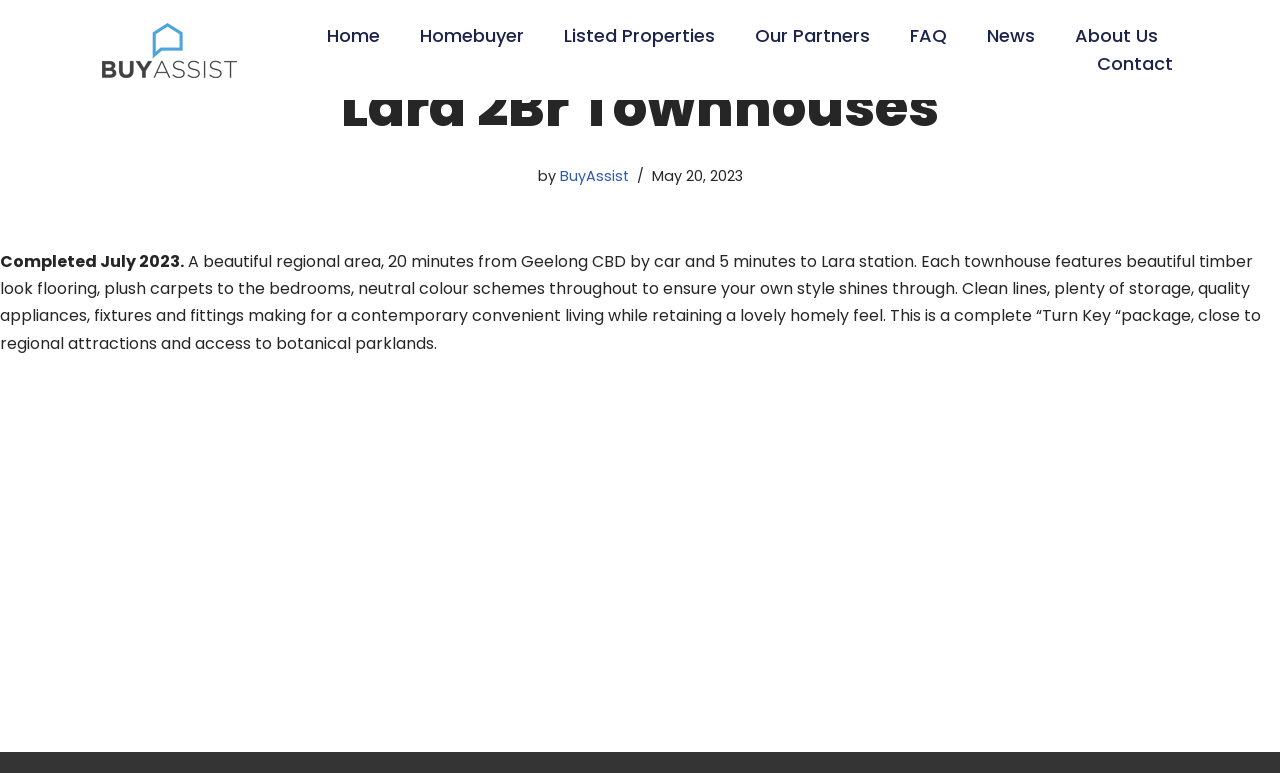Specify the bounding box coordinates of the region I need to click to perform the following instruction: "contact us". The coordinates must be four float numbers in the range of 0 to 1, i.e., [left, top, right, bottom].

[0.853, 0.065, 0.92, 0.101]